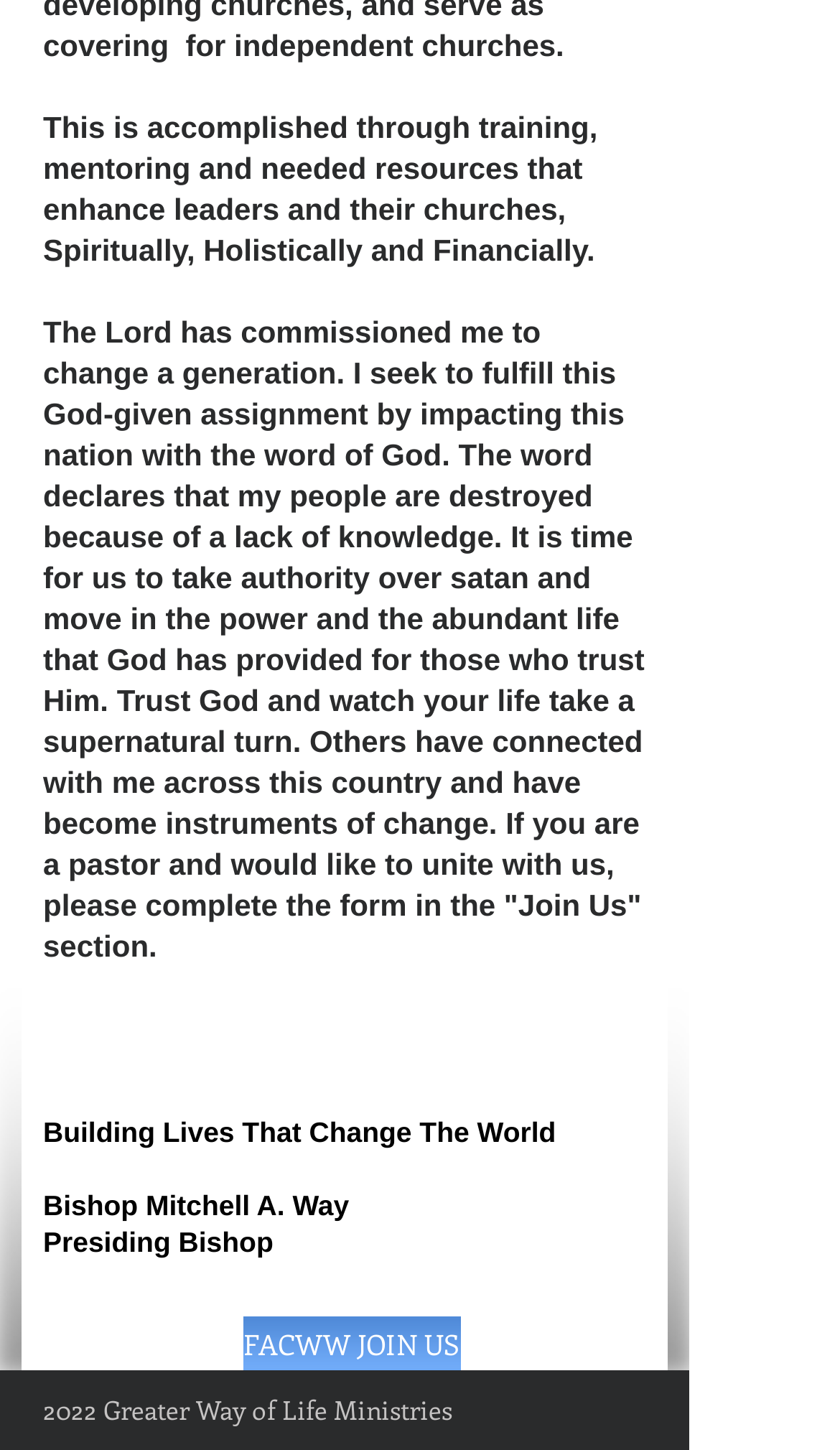Extract the bounding box coordinates of the UI element described by: "Percy Jackson & The Olympians". The coordinates should include four float numbers ranging from 0 to 1, e.g., [left, top, right, bottom].

None